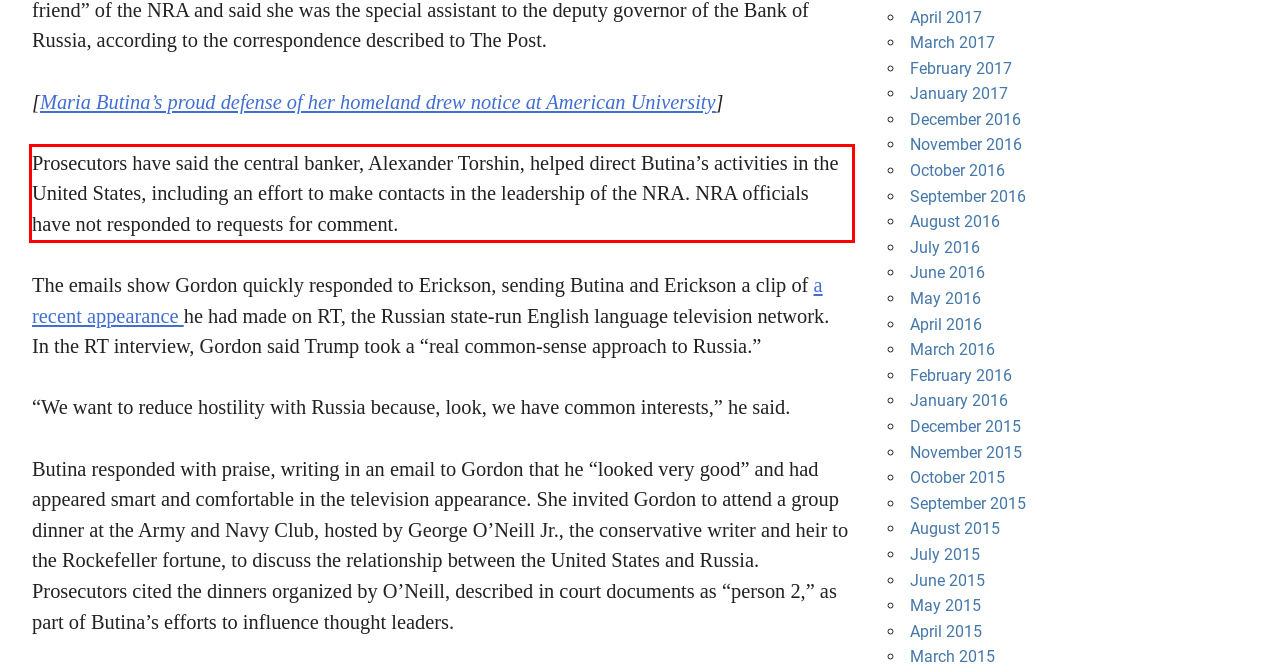Given a screenshot of a webpage with a red bounding box, extract the text content from the UI element inside the red bounding box.

Prosecutors have said the central banker, Alexander Torshin, helped direct Butina’s activities in the United States, including an effort to make contacts in the leadership of the NRA. NRA officials have not responded to requests for comment.